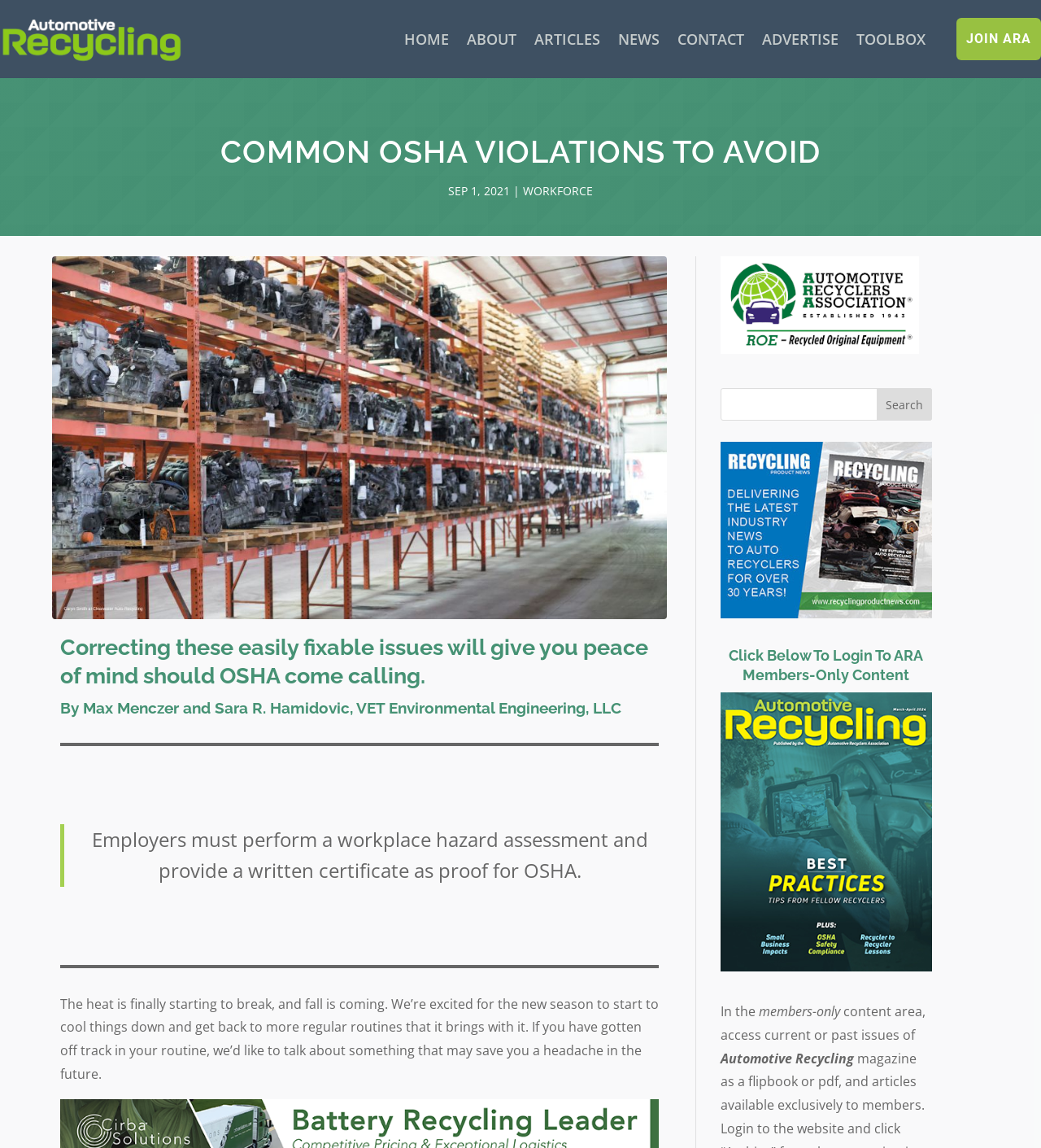What is the date mentioned in the article?
Please answer the question with a detailed response using the information from the screenshot.

I looked for the date mentioned in the article and found it in the text 'SEP 1, 2021' which is located below the main heading.